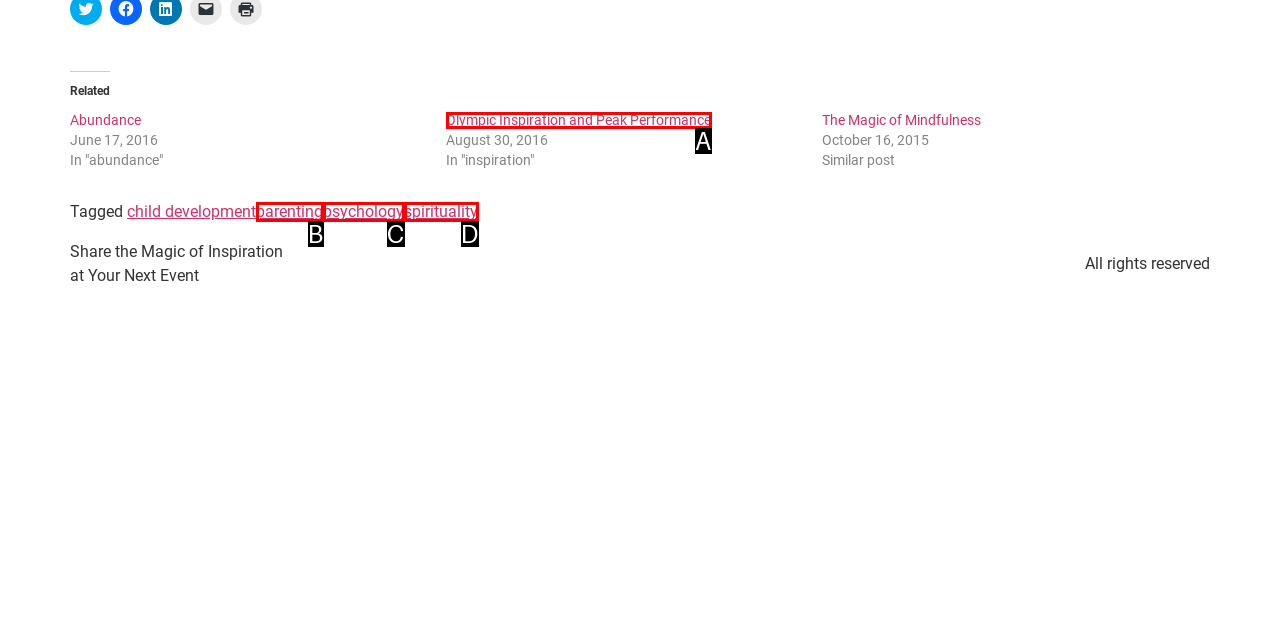Choose the letter of the UI element that aligns with the following description: Olympic Inspiration and Peak Performance
State your answer as the letter from the listed options.

A